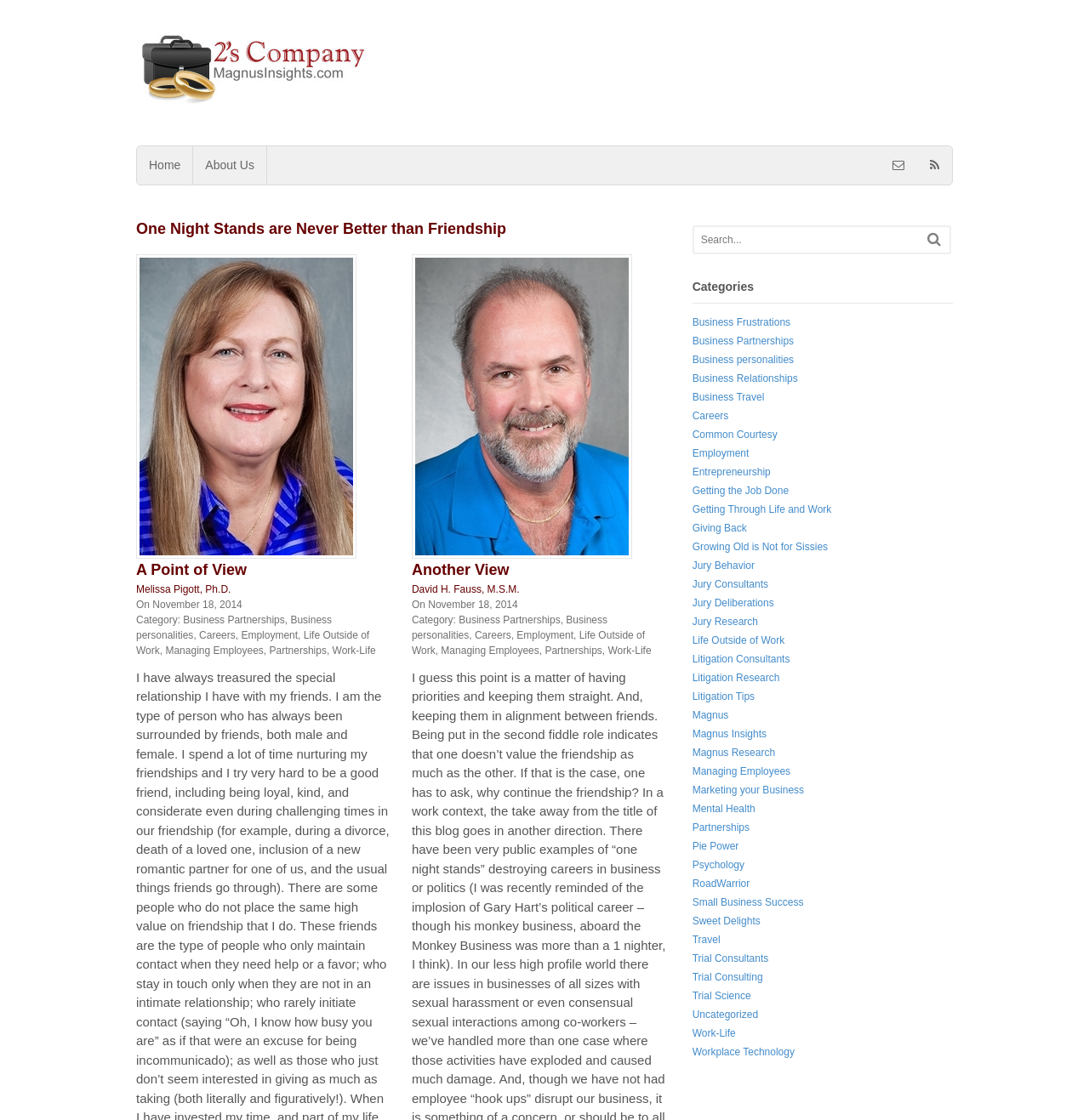Show me the bounding box coordinates of the clickable region to achieve the task as per the instruction: "Read the article 'One Night Stands are Never Better than Friendship'".

[0.125, 0.197, 0.612, 0.212]